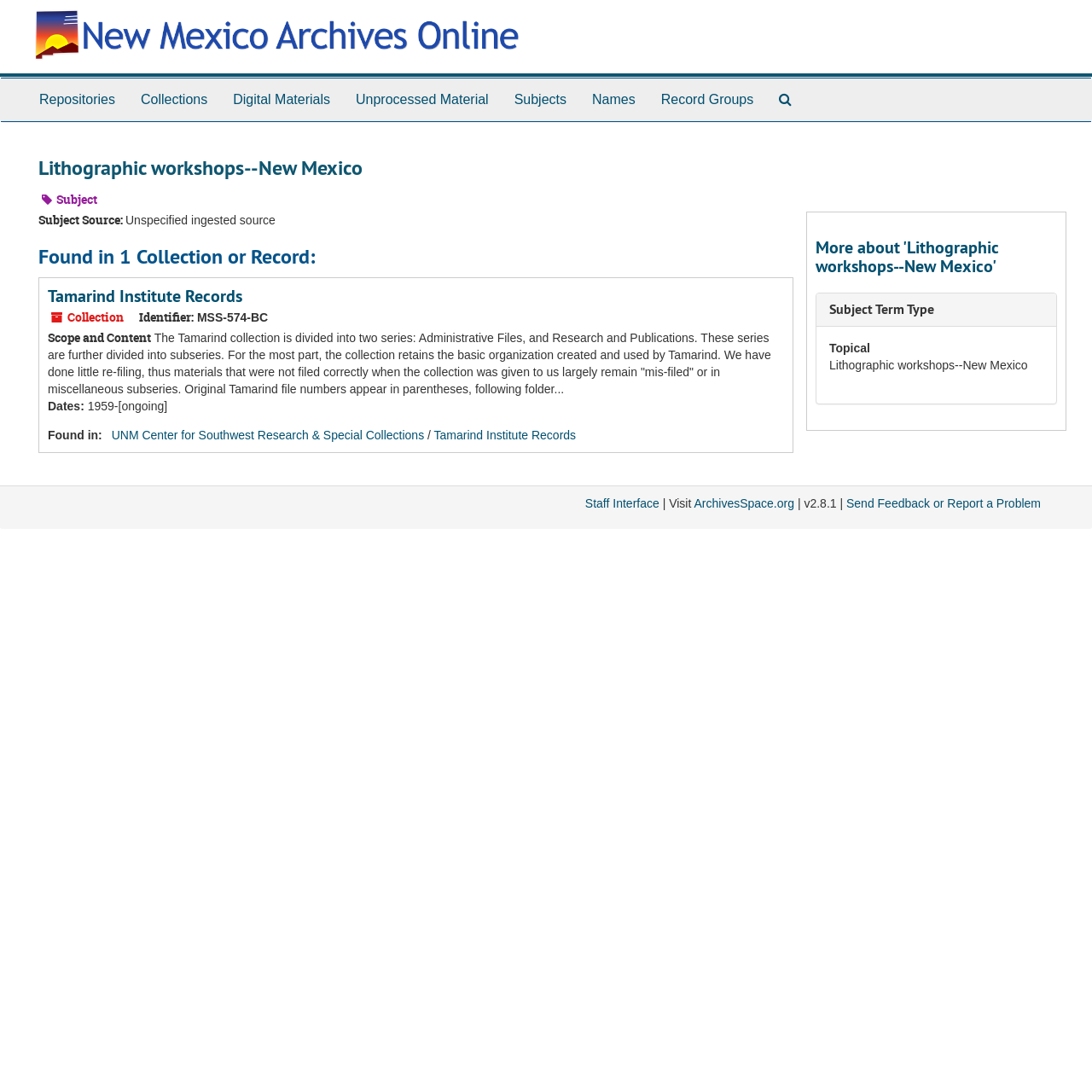Respond concisely with one word or phrase to the following query:
What is the text of the first link on the top navigation?

Back to NM Archives Online